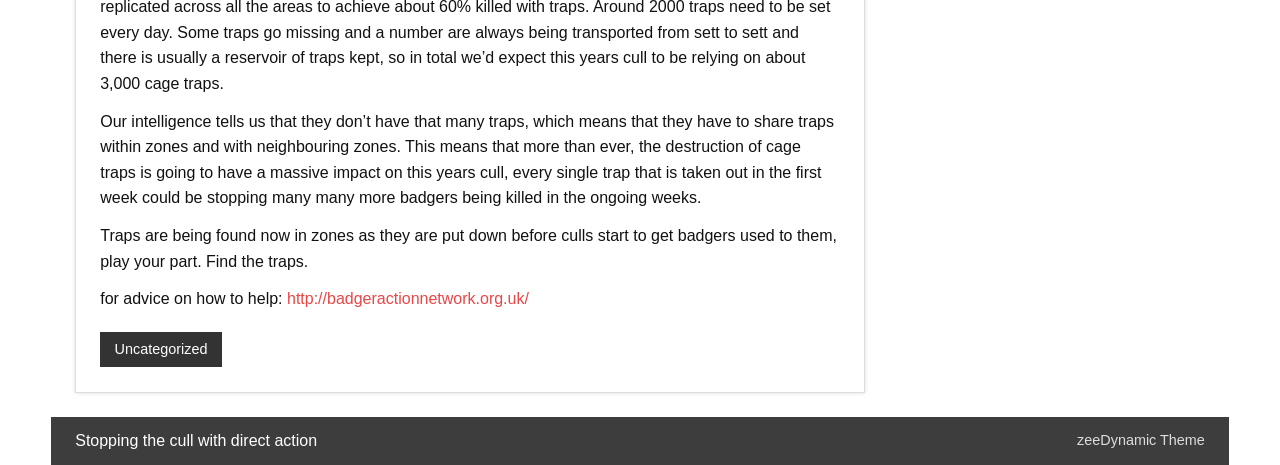What is the theme of the webpage?
Answer the question with as much detail as you can, using the image as a reference.

The link 'zeeDynamic Theme' is provided at the bottom of the webpage, which suggests that this is the theme of the webpage.